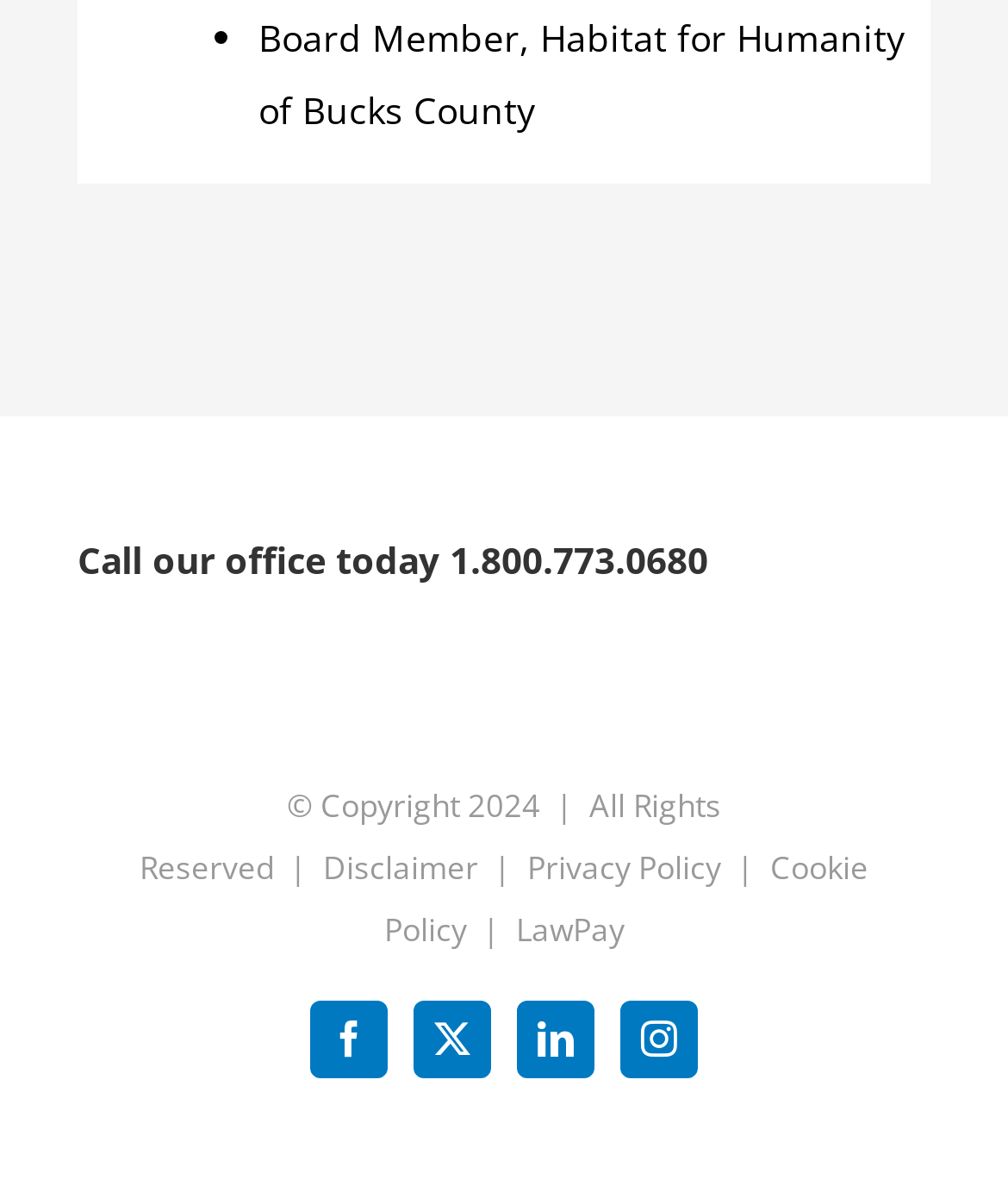Identify the bounding box for the described UI element. Provide the coordinates in (top-left x, top-left y, bottom-right x, bottom-right y) format with values ranging from 0 to 1: Privacy Policy

[0.523, 0.709, 0.715, 0.746]